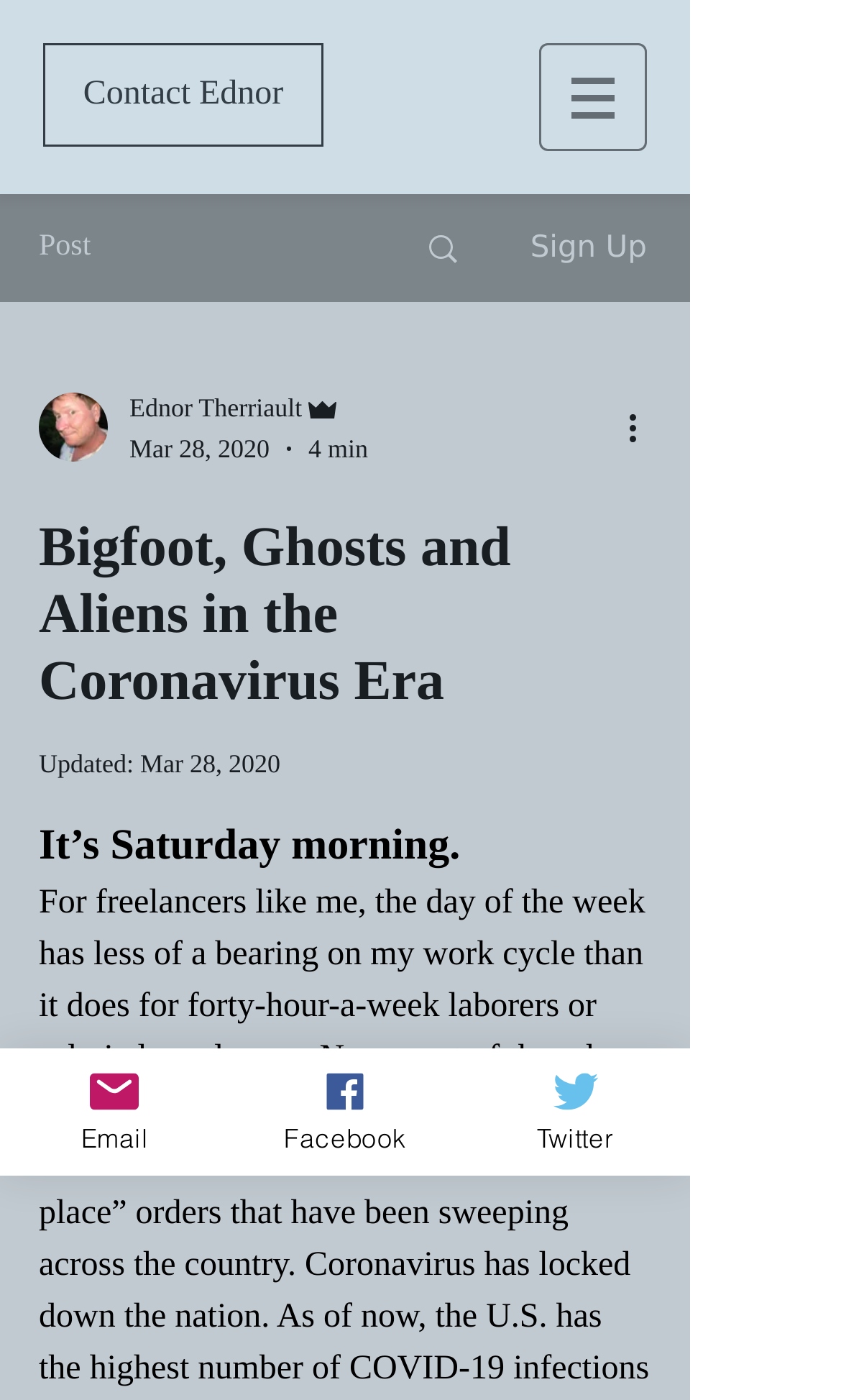What social media platforms are available?
Make sure to answer the question with a detailed and comprehensive explanation.

I found the social media platforms by looking at the links at the bottom of the page, which include 'Email', 'Facebook', and 'Twitter'.